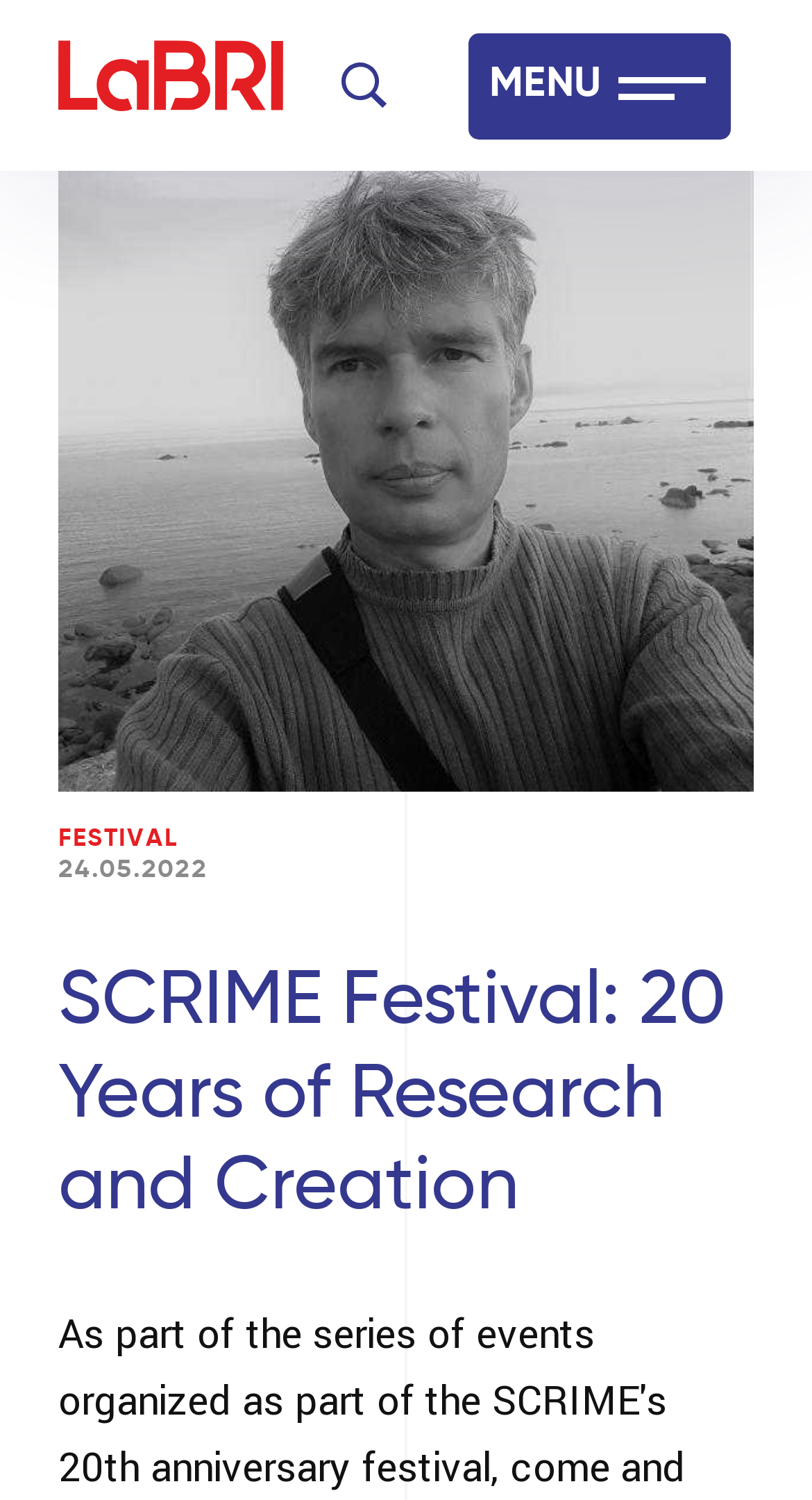How many languages are available on the website?
Please utilize the information in the image to give a detailed response to the question.

The number of languages available on the website can be found by counting the language links, which are 'Français' and 'English'.